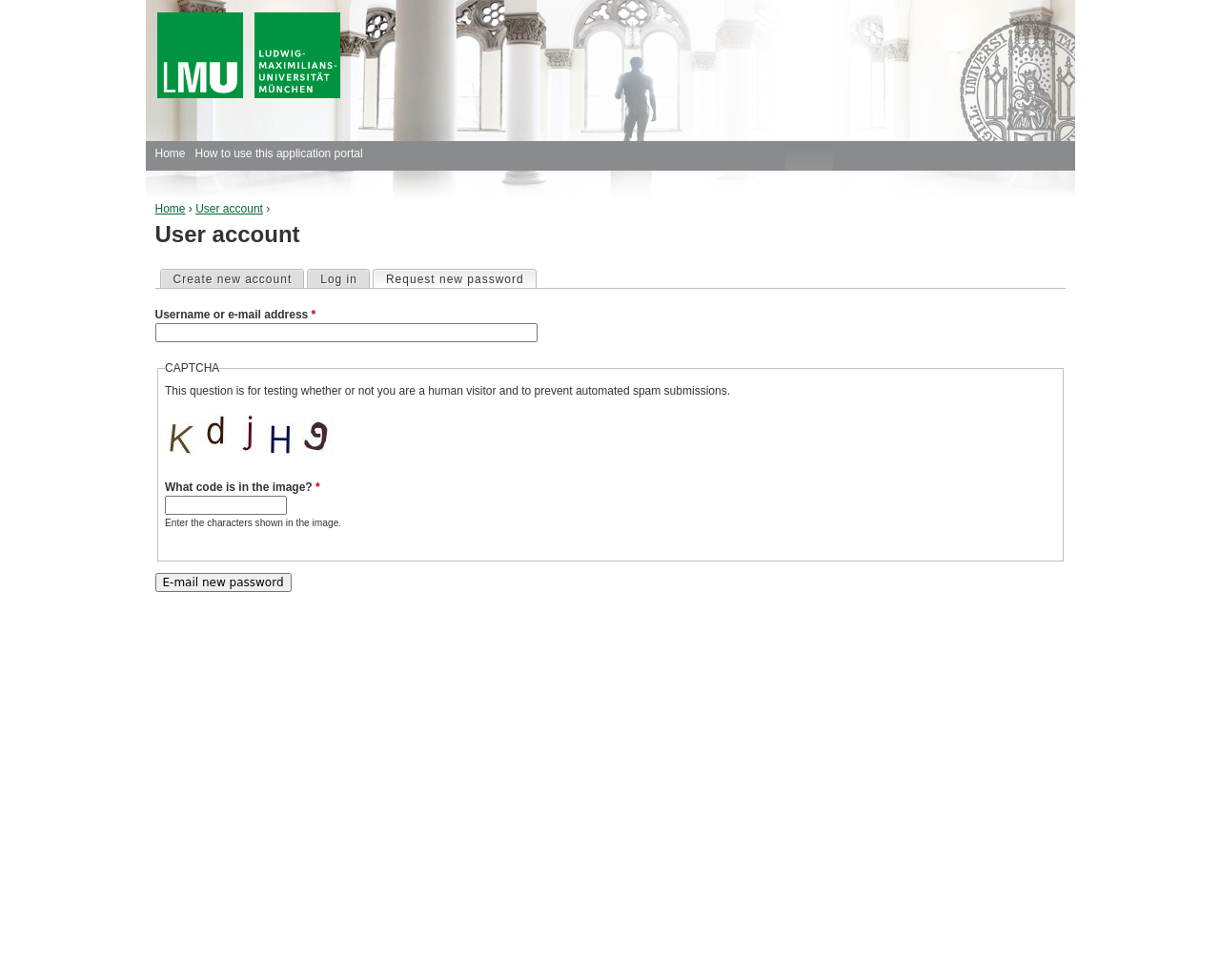Please determine the bounding box coordinates for the element with the description: "User account".

[0.16, 0.206, 0.216, 0.22]